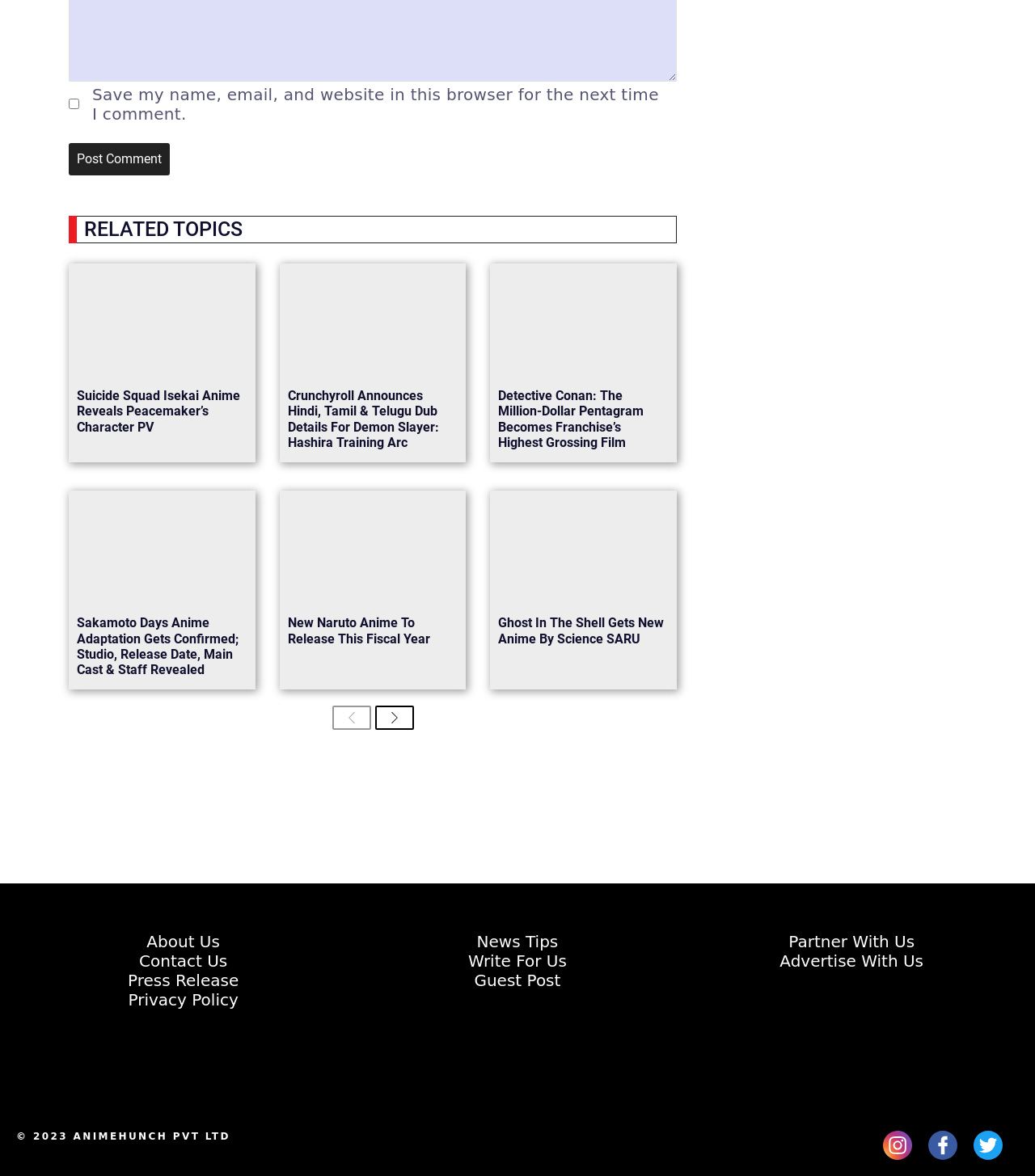What can be done with the 'Post Comment' button?
Using the screenshot, give a one-word or short phrase answer.

Submit a comment